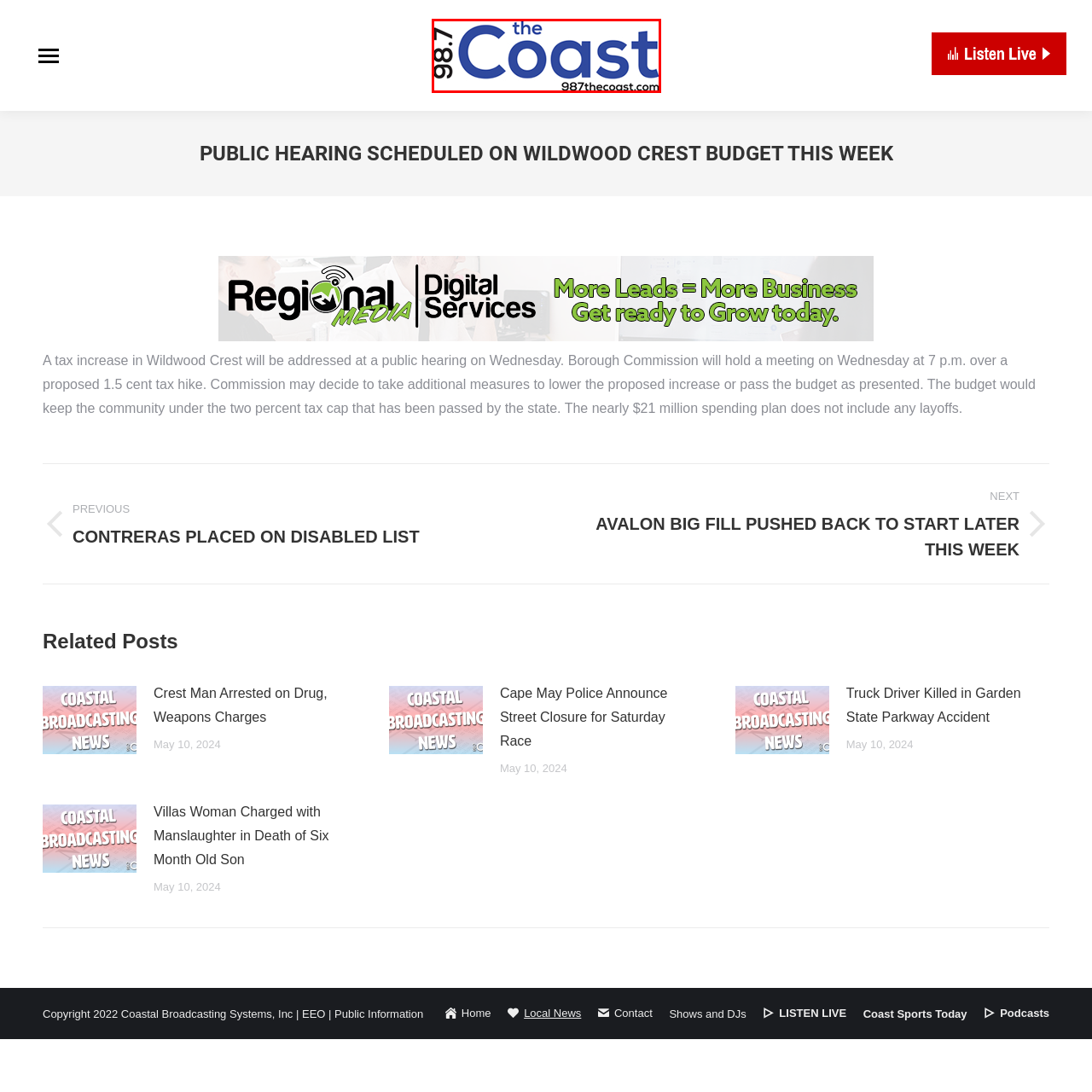Offer a thorough and descriptive summary of the image captured in the red bounding box.

The image features the logo of "98.7 The Coast," a radio station known for delivering local news and music to its audience. The logo prominently displays the words "98.7" in a bold, black font, followed by "the Coast" in a vibrant blue, emphasizing the station's branding. Below the main logo, the website URL "987thecoast.com" is showcased, inviting listeners to explore additional content and information online. This visual representation reflects the station’s commitment to community engagement and entertainment.